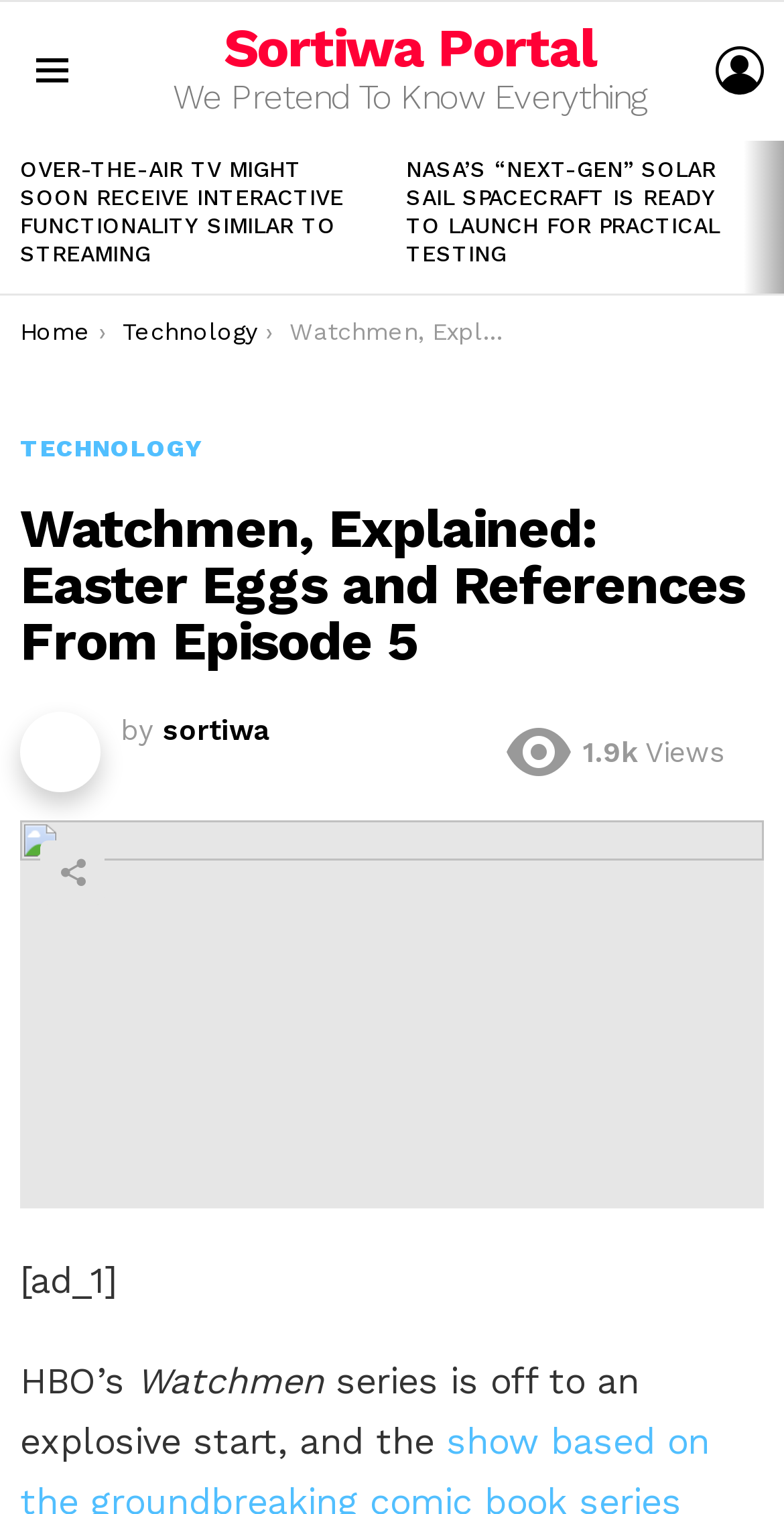What is the category of the article?
Use the information from the image to give a detailed answer to the question.

The answer can be found in the link 'Technology' which is a category link, and also the article is under the 'Technology' section as indicated by the link 'TECHNOLOGY'.